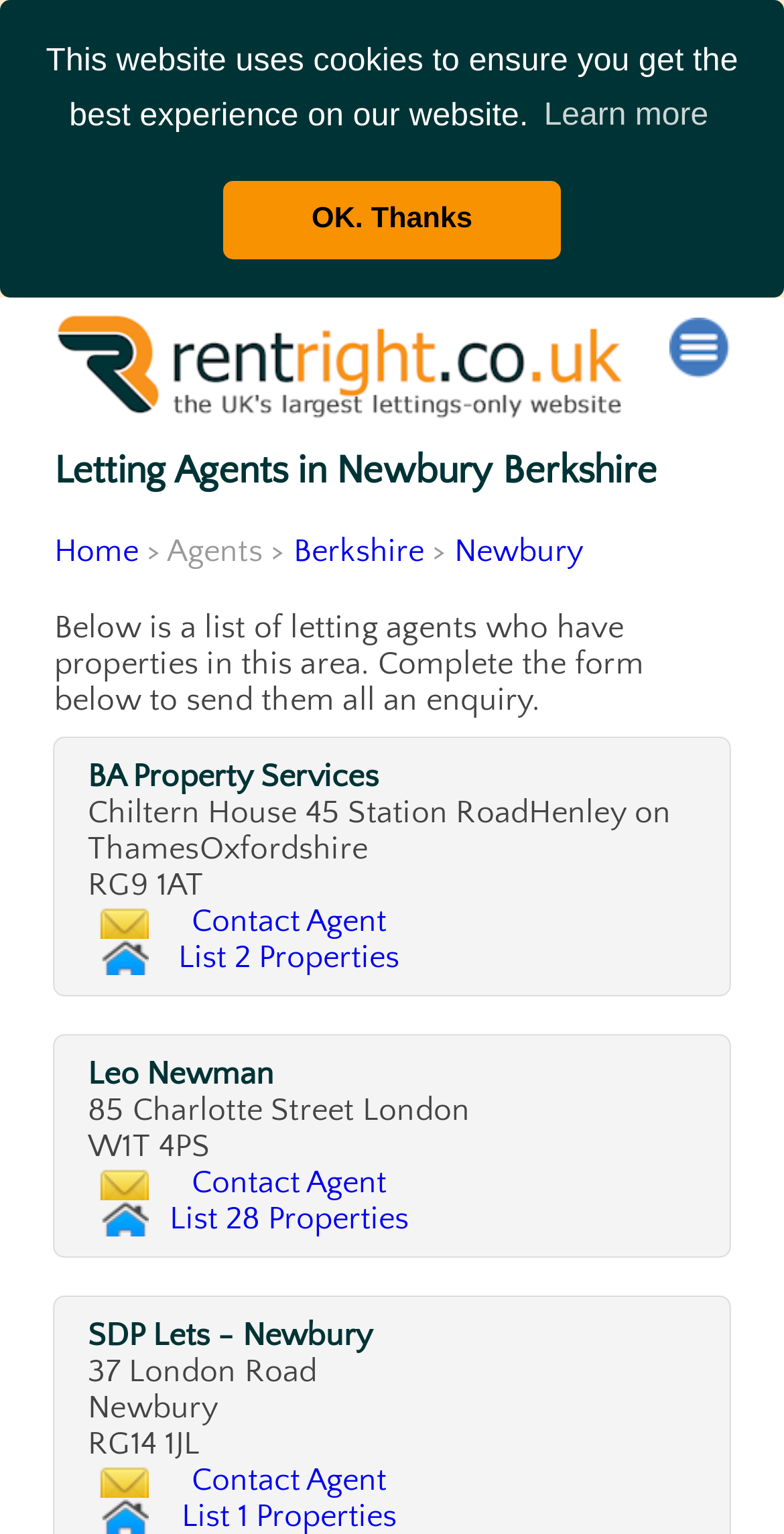Please find the bounding box coordinates of the clickable region needed to complete the following instruction: "Visit the Petrofer homepage". The bounding box coordinates must consist of four float numbers between 0 and 1, i.e., [left, top, right, bottom].

None